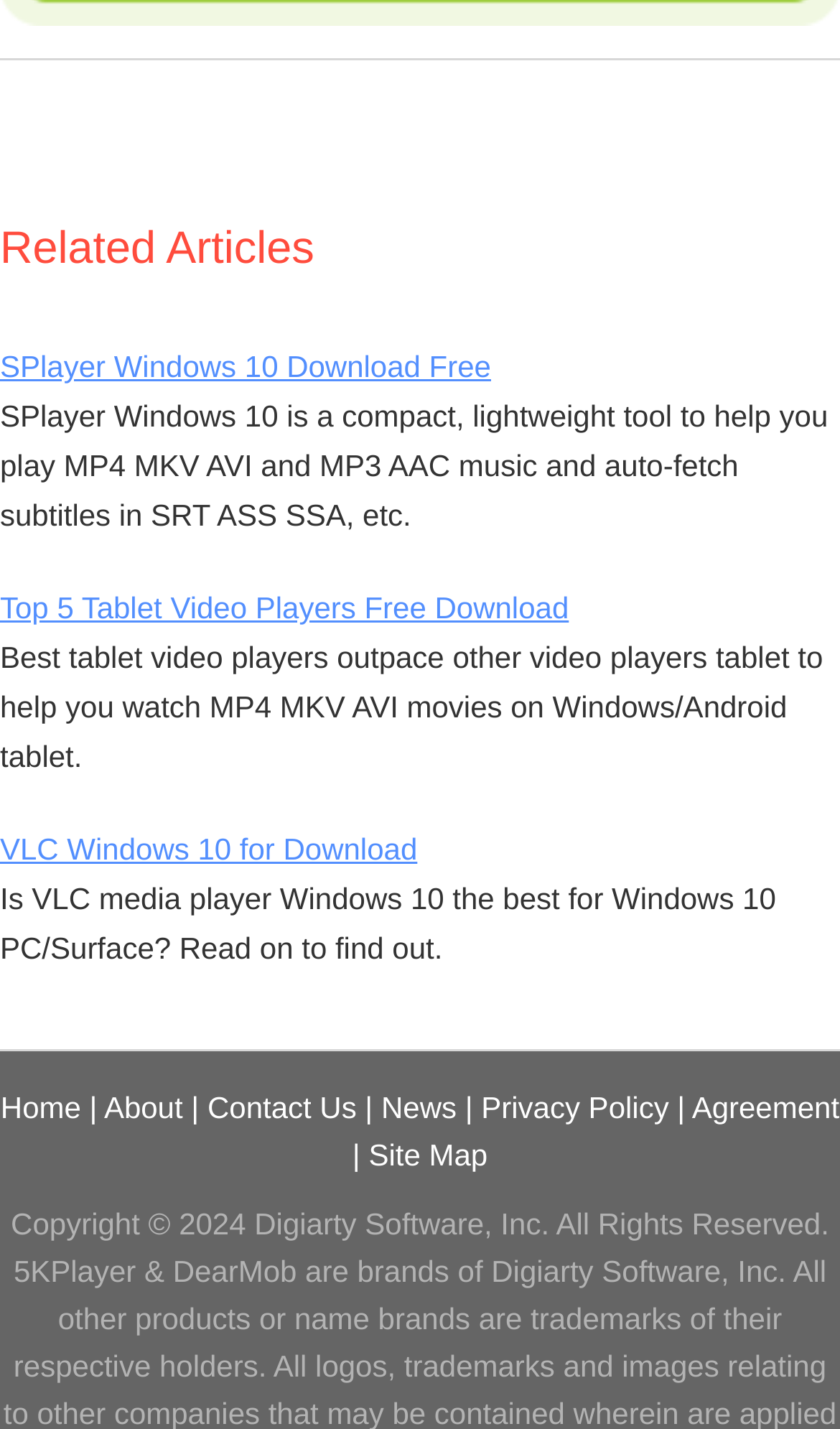Please answer the following question using a single word or phrase: 
What is the copyright year of the website?

2024